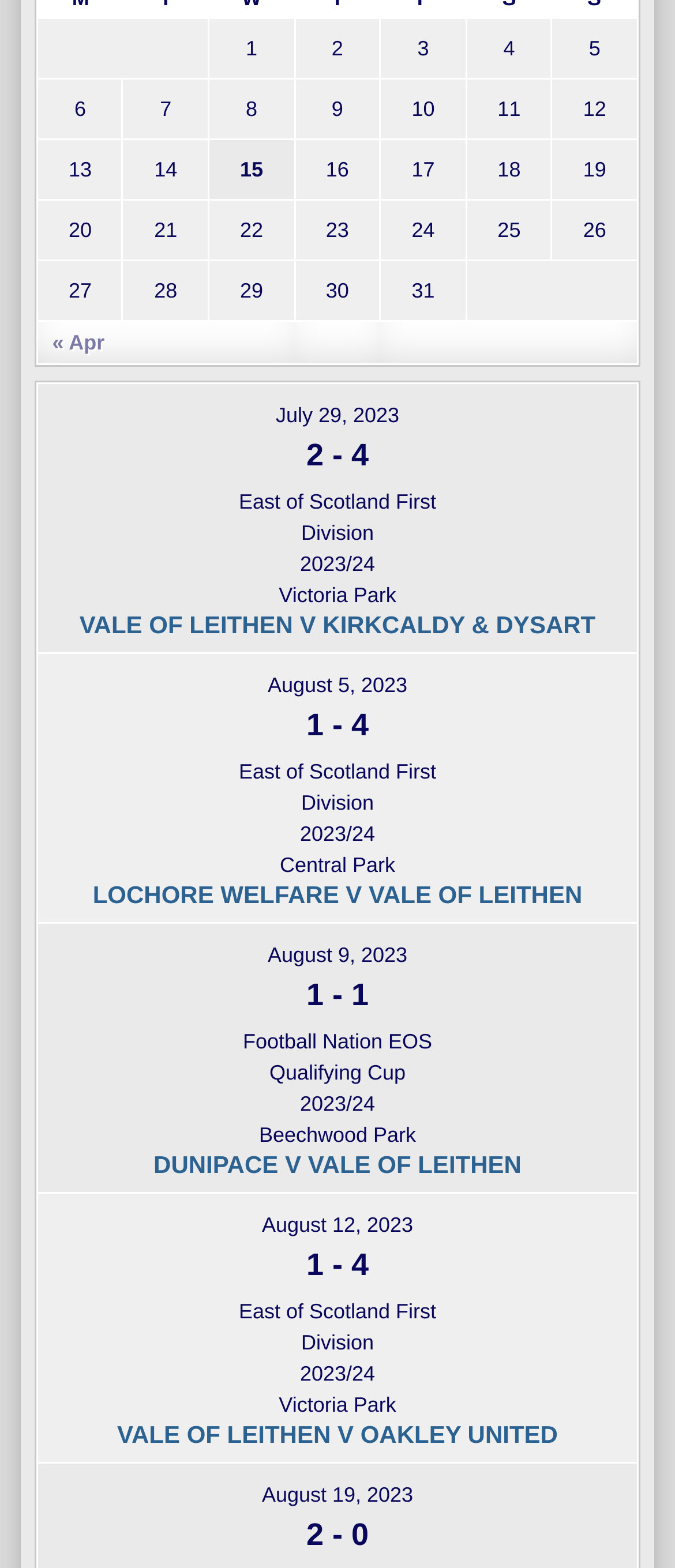Answer the question below with a single word or a brief phrase: 
What is the name of the stadium for the second match?

Central Park